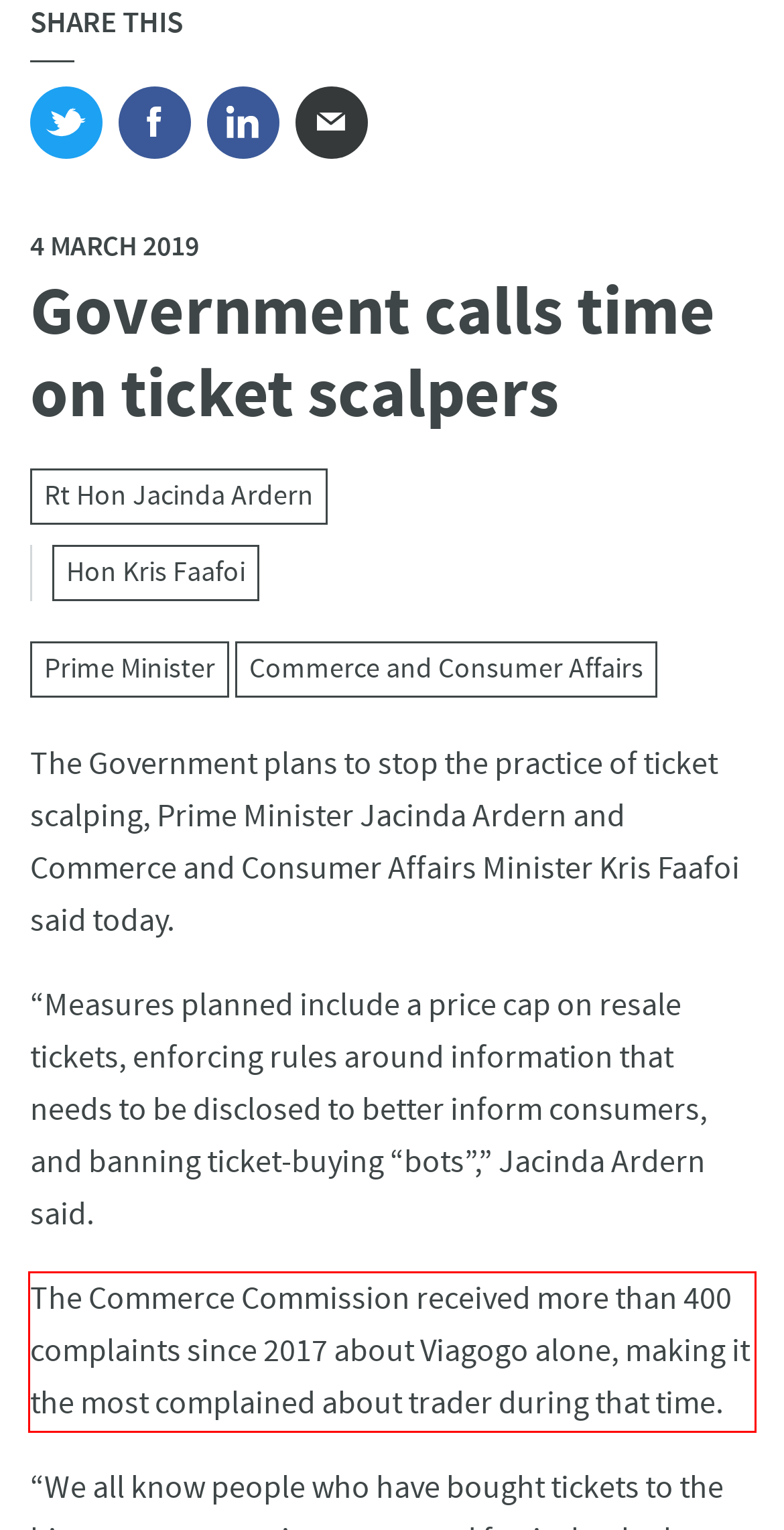You are provided with a screenshot of a webpage featuring a red rectangle bounding box. Extract the text content within this red bounding box using OCR.

The Commerce Commission received more than 400 complaints since 2017 about Viagogo alone, making it the most complained about trader during that time.